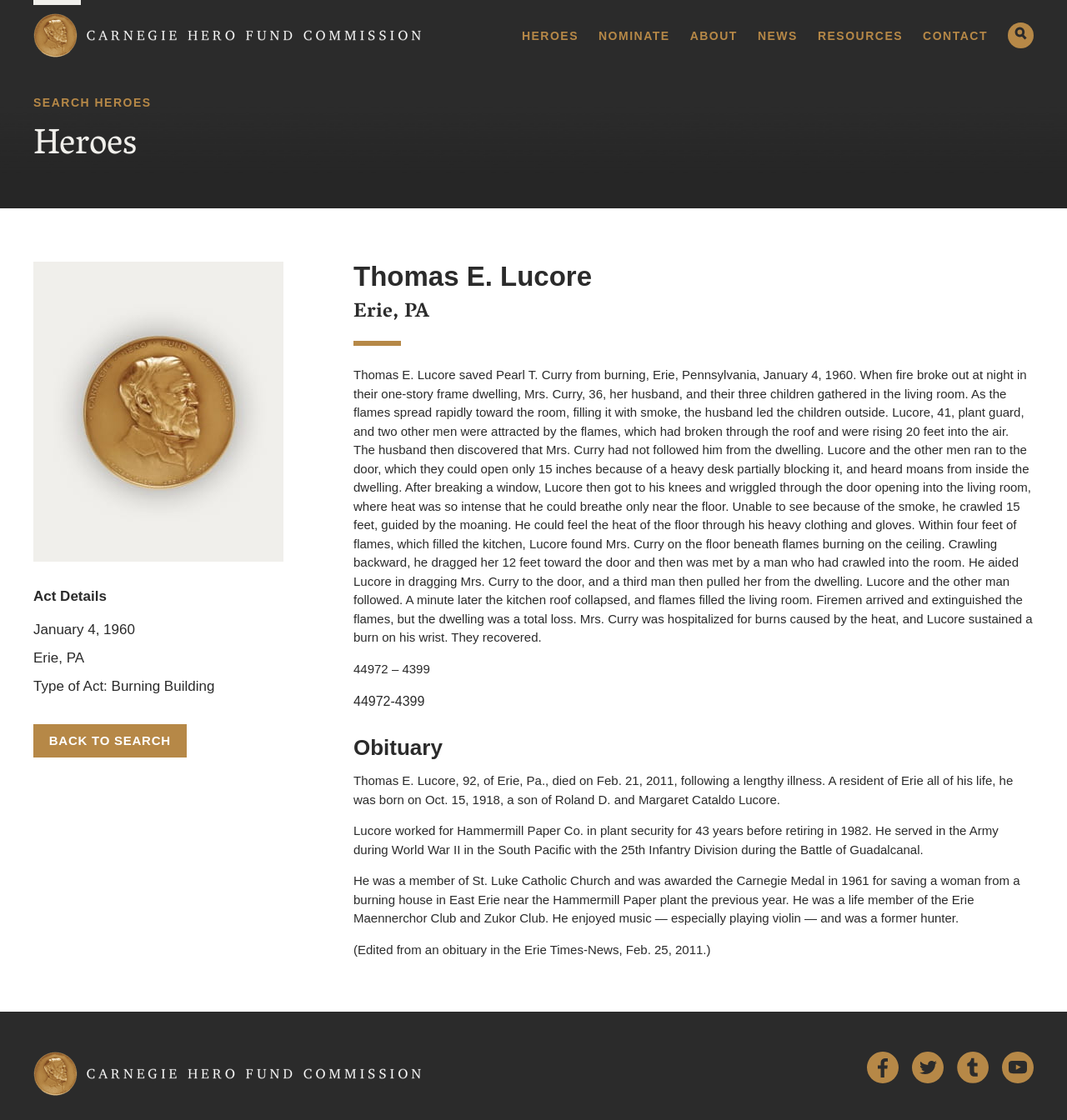Pinpoint the bounding box coordinates of the element that must be clicked to accomplish the following instruction: "Read the story of Thomas E. Lucore". The coordinates should be in the format of four float numbers between 0 and 1, i.e., [left, top, right, bottom].

[0.331, 0.234, 0.969, 0.261]